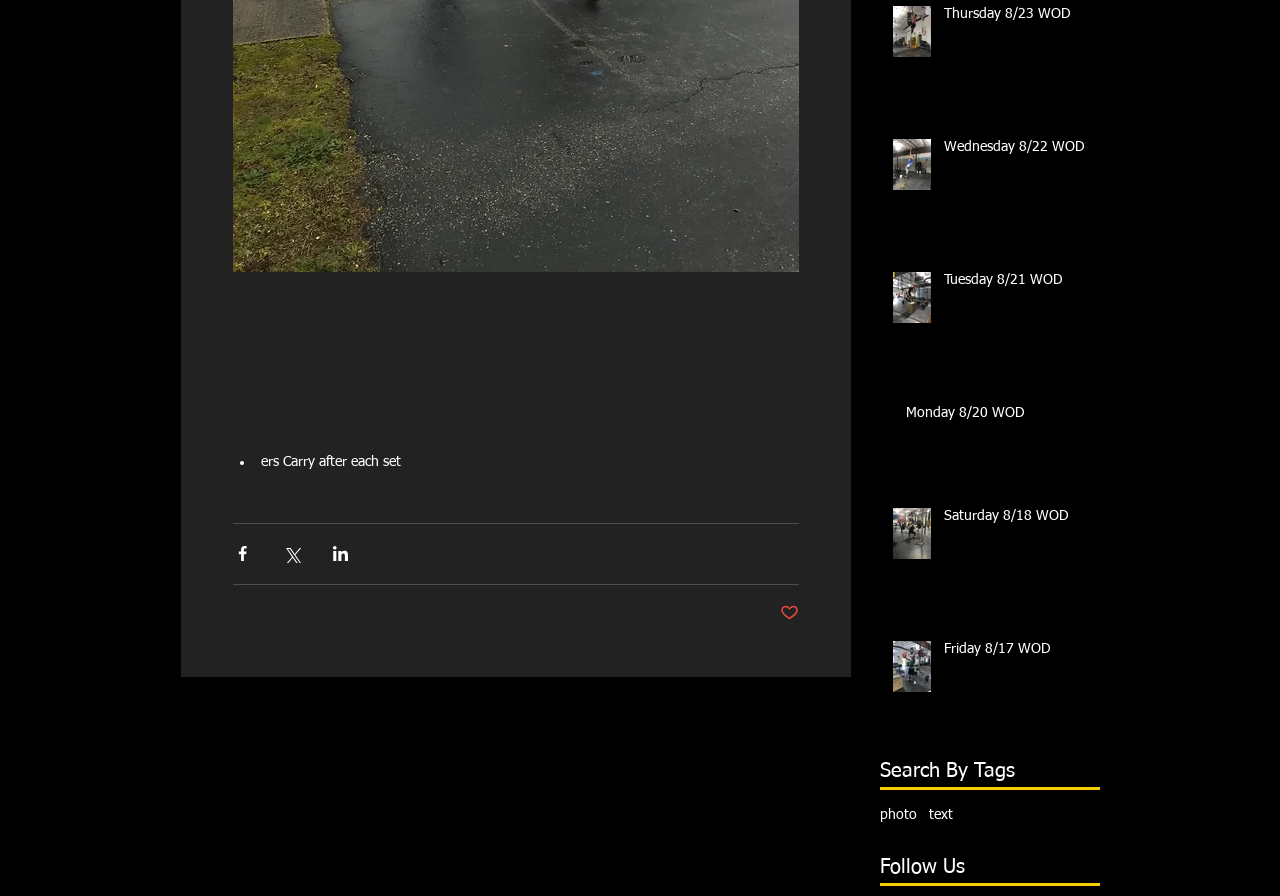How many social media share buttons are there?
Look at the image and answer the question with a single word or phrase.

3